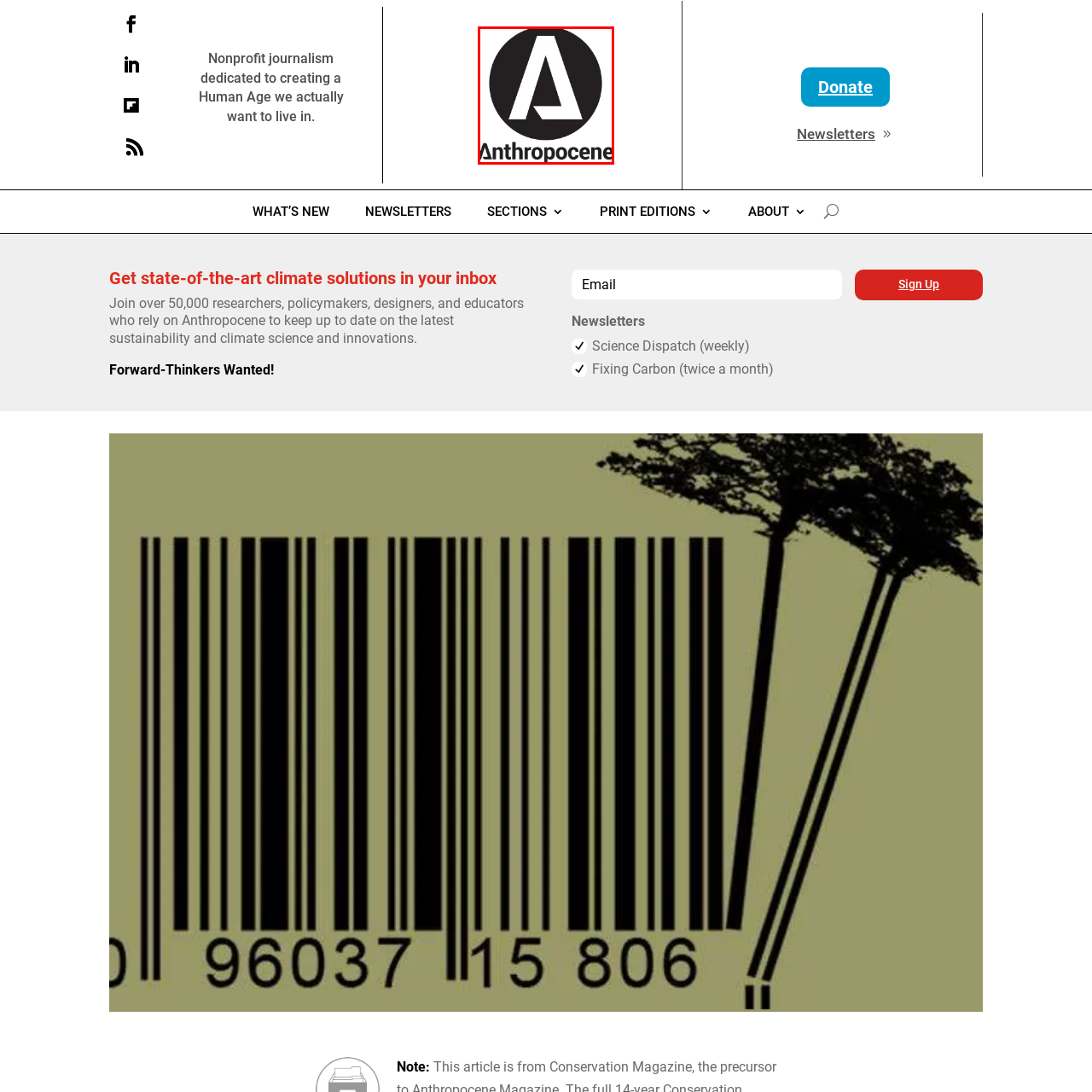What is the focus of the organization?
Inspect the image inside the red bounding box and answer the question with as much detail as you can.

The caption states that the organization 'Anthropocene' is focused on addressing climate change and environmental sustainability, which is evident from the description of the logo and the organization's mission.